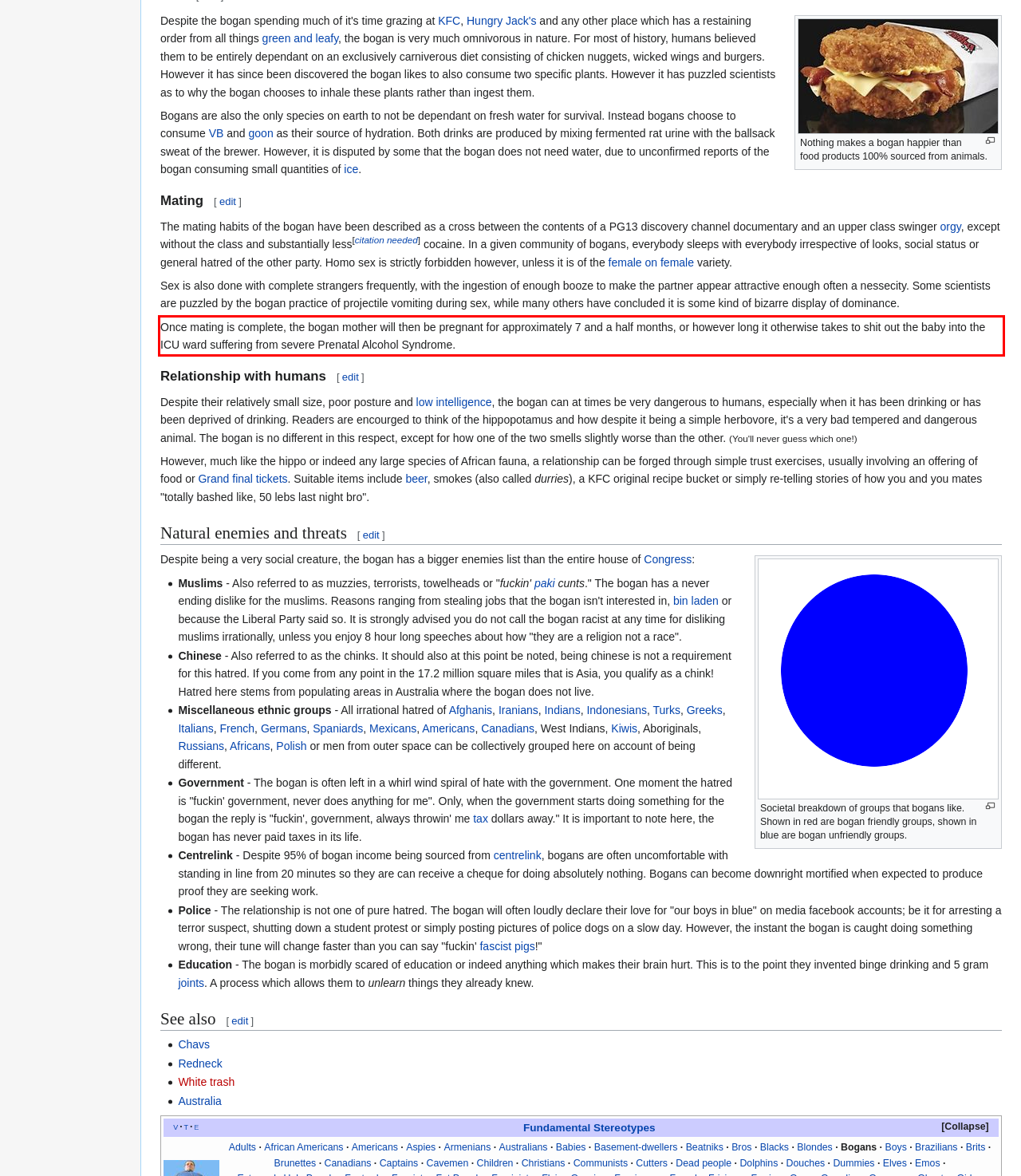Please analyze the screenshot of a webpage and extract the text content within the red bounding box using OCR.

Once mating is complete, the bogan mother will then be pregnant for approximately 7 and a half months, or however long it otherwise takes to shit out the baby into the ICU ward suffering from severe Prenatal Alcohol Syndrome.